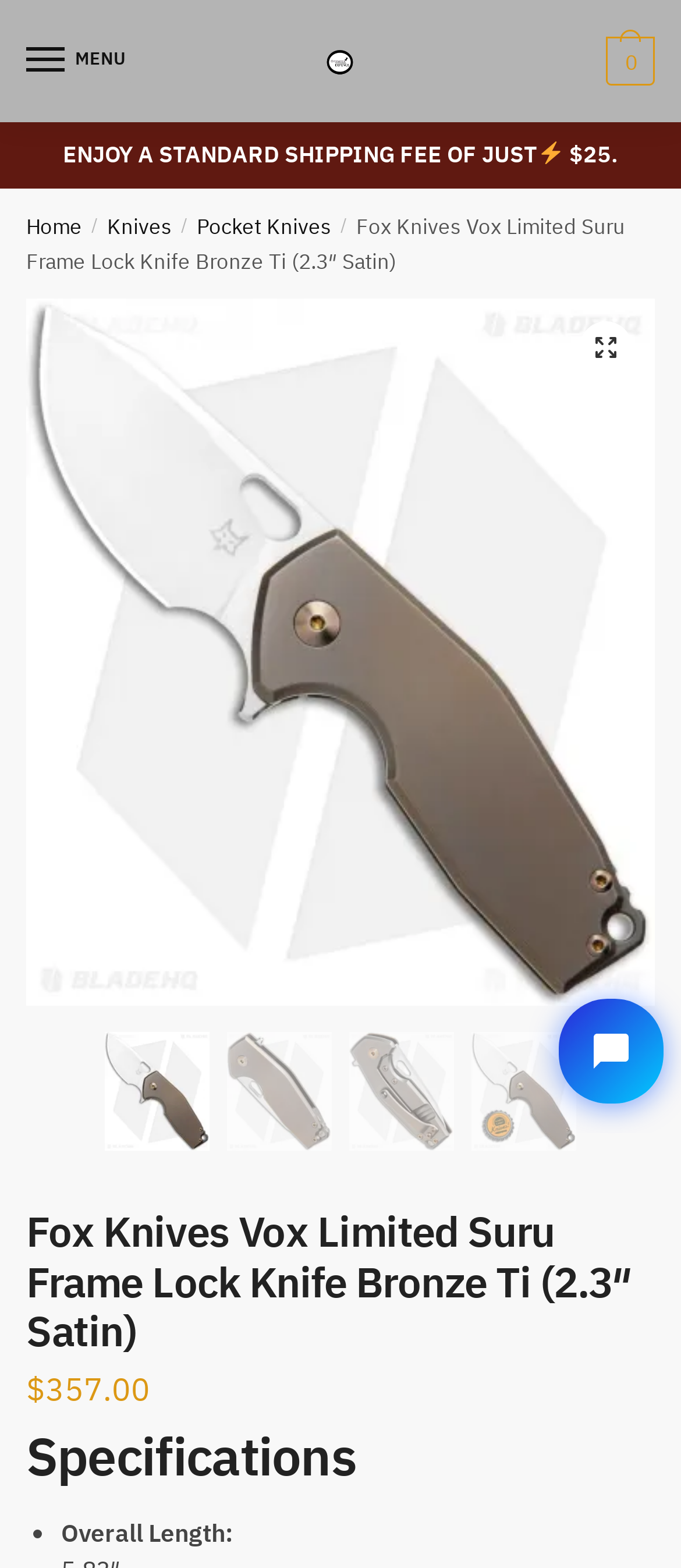What is the overall length of the product?
Answer the question with a detailed explanation, including all necessary information.

The specifications section of the webpage mentions 'Overall Length:', but it does not provide a specific value for the overall length of the product.